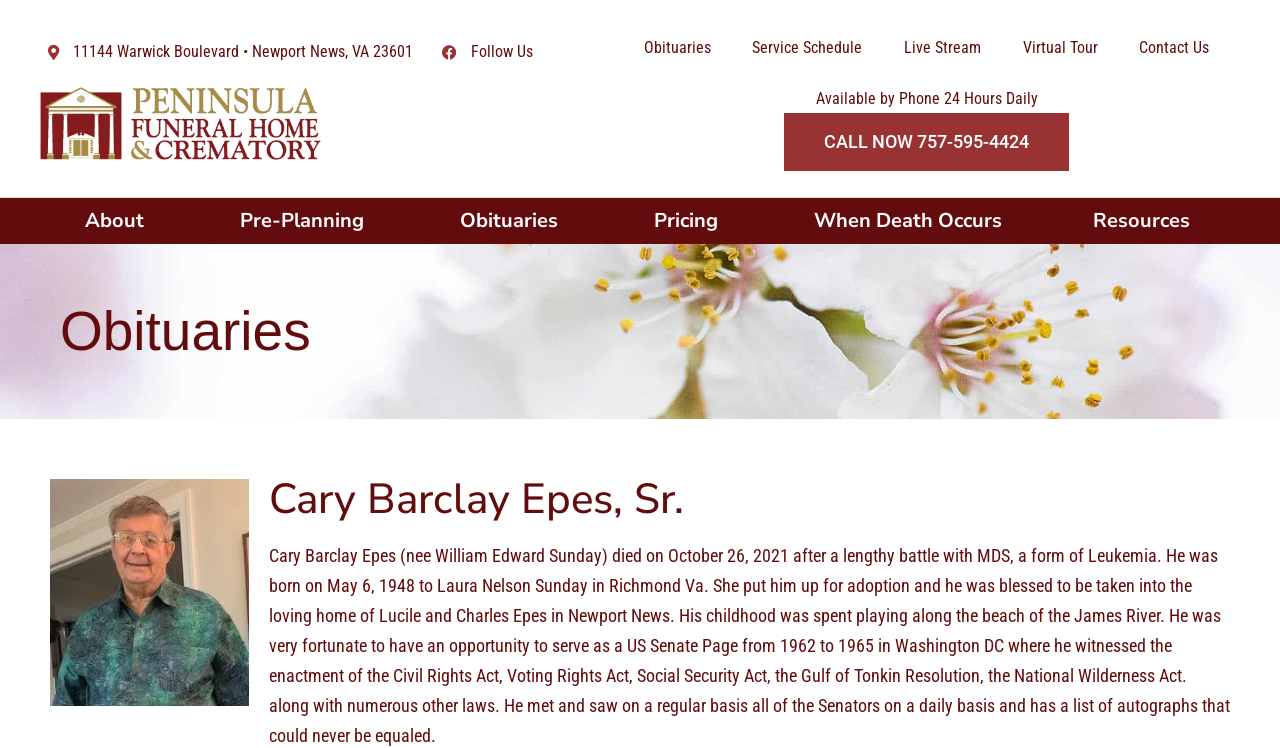Identify the bounding box coordinates for the element you need to click to achieve the following task: "Click on 'Obituaries'". The coordinates must be four float values ranging from 0 to 1, formatted as [left, top, right, bottom].

[0.487, 0.033, 0.572, 0.095]